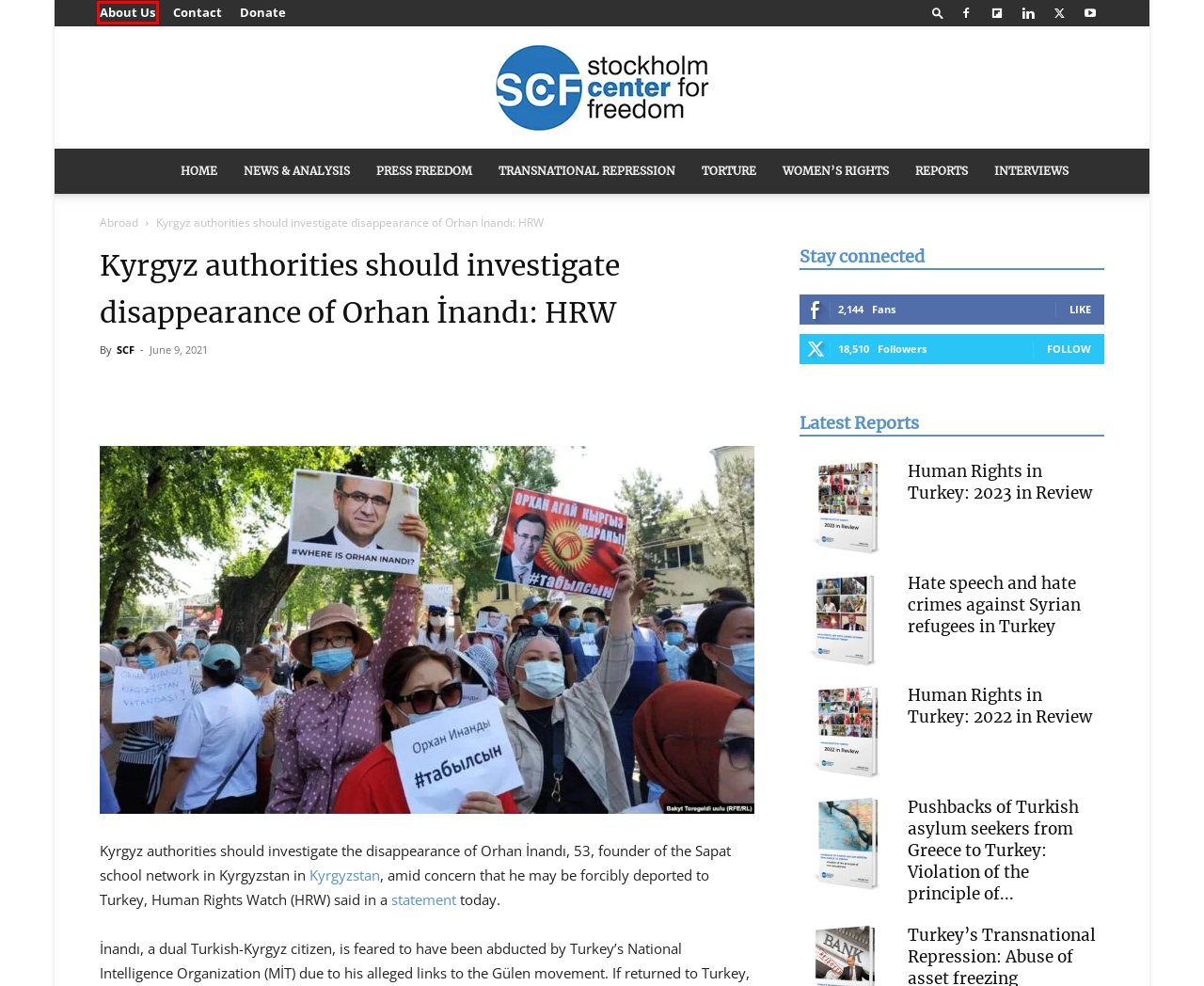You have a screenshot of a webpage with a red rectangle bounding box. Identify the best webpage description that corresponds to the new webpage after clicking the element within the red bounding box. Here are the candidates:
A. Human Rights in Turkey: 2023 in Review - Stockholm Center for Freedom
B. News Archives - Stockholm Center for Freedom
C. Contact - Stockholm Center for Freedom
D. Human Rights in Turkey: 2022 in Review - Stockholm Center for Freedom
E. Women's Rights Archives - Stockholm Center for Freedom
F. About Us - Stockholm Center for Freedom
G. Home - Stockholm Center for Freedom
H. Transnational Repression Archives - Stockholm Center for Freedom

F